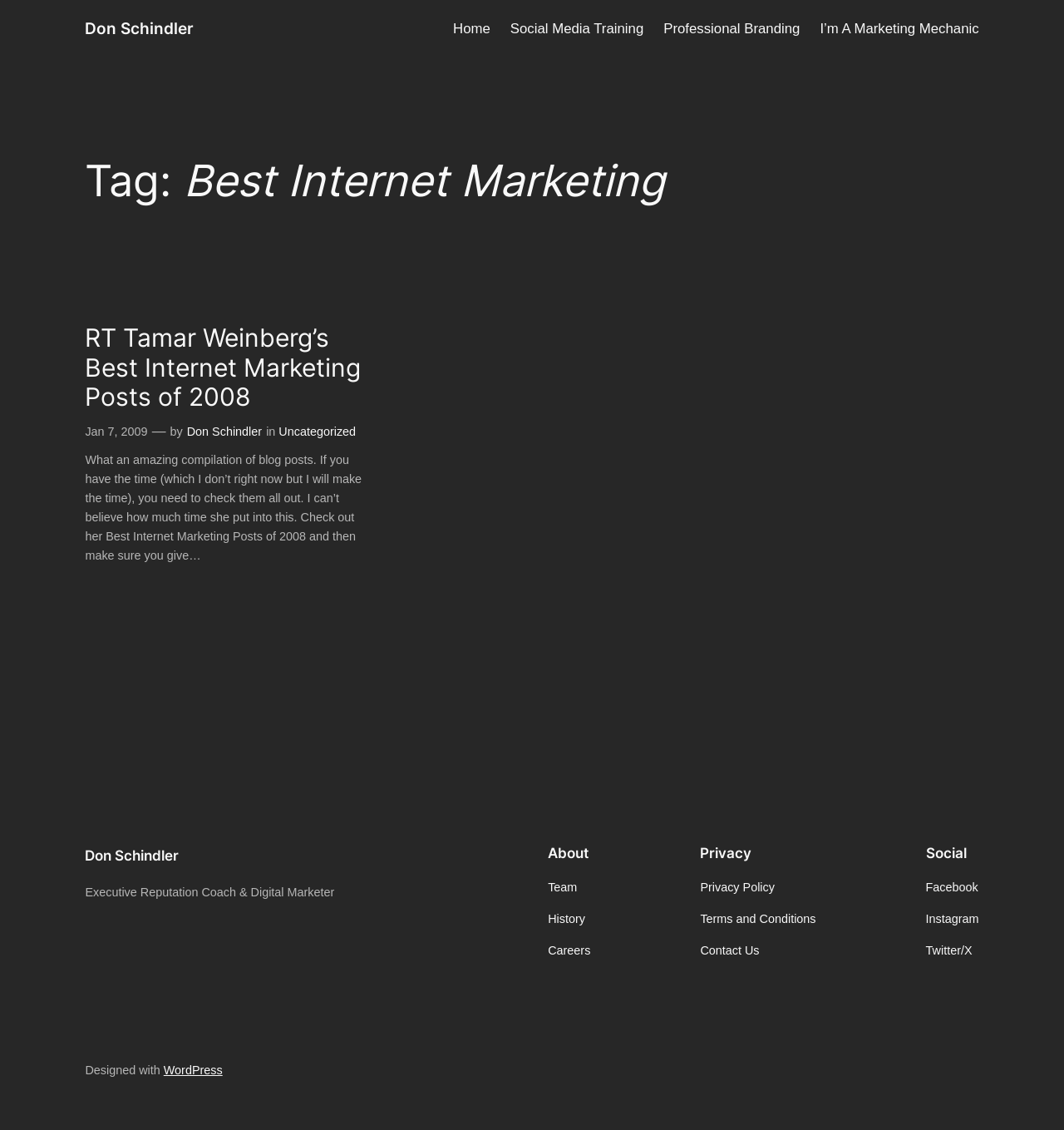Provide a short, one-word or phrase answer to the question below:
What is the name of the author of the latest article?

Don Schindler